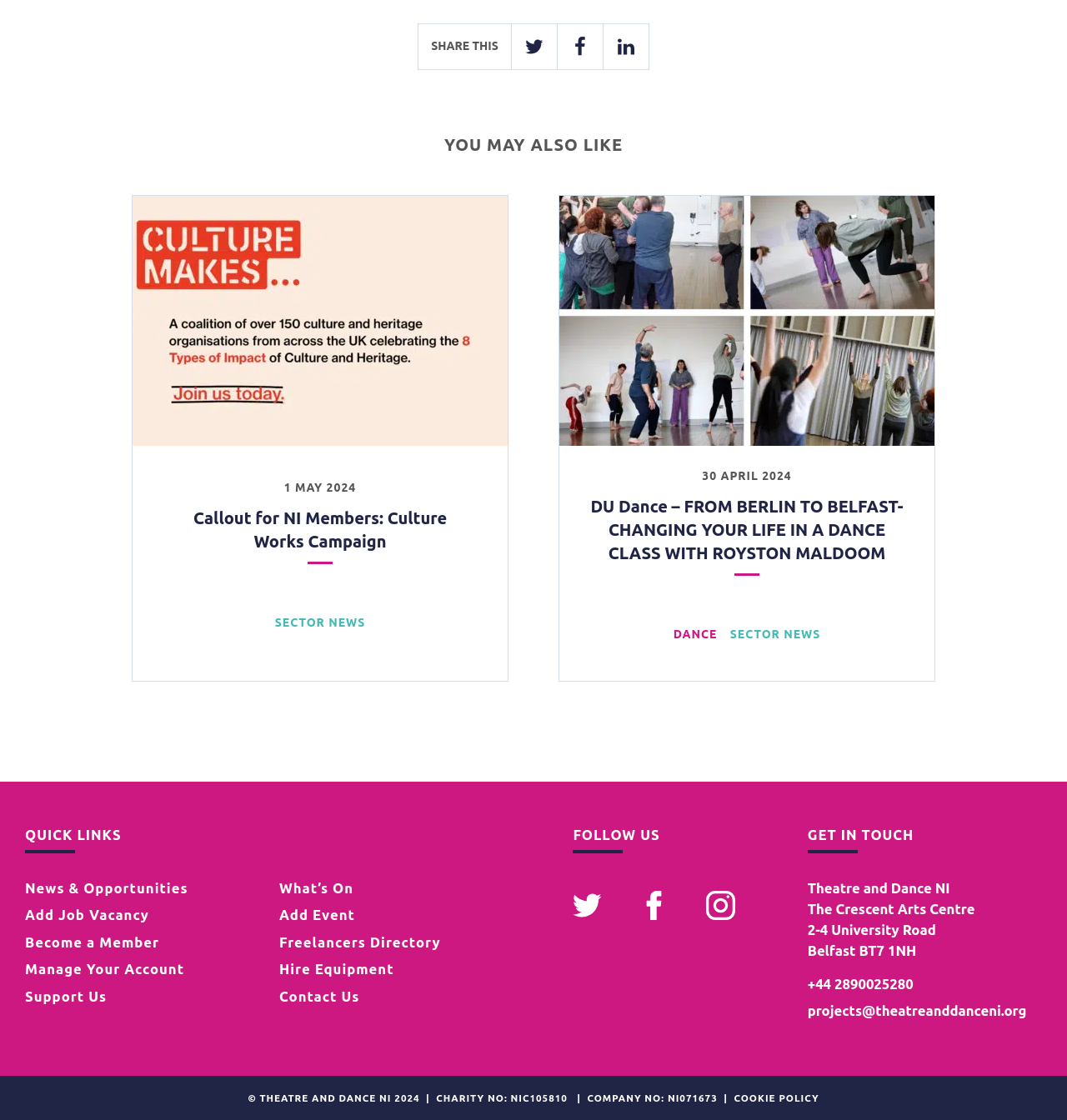Please find and report the bounding box coordinates of the element to click in order to perform the following action: "Read more about Callout for NI Members: Culture Works Campaign". The coordinates should be expressed as four float numbers between 0 and 1, in the format [left, top, right, bottom].

[0.124, 0.175, 0.476, 0.608]